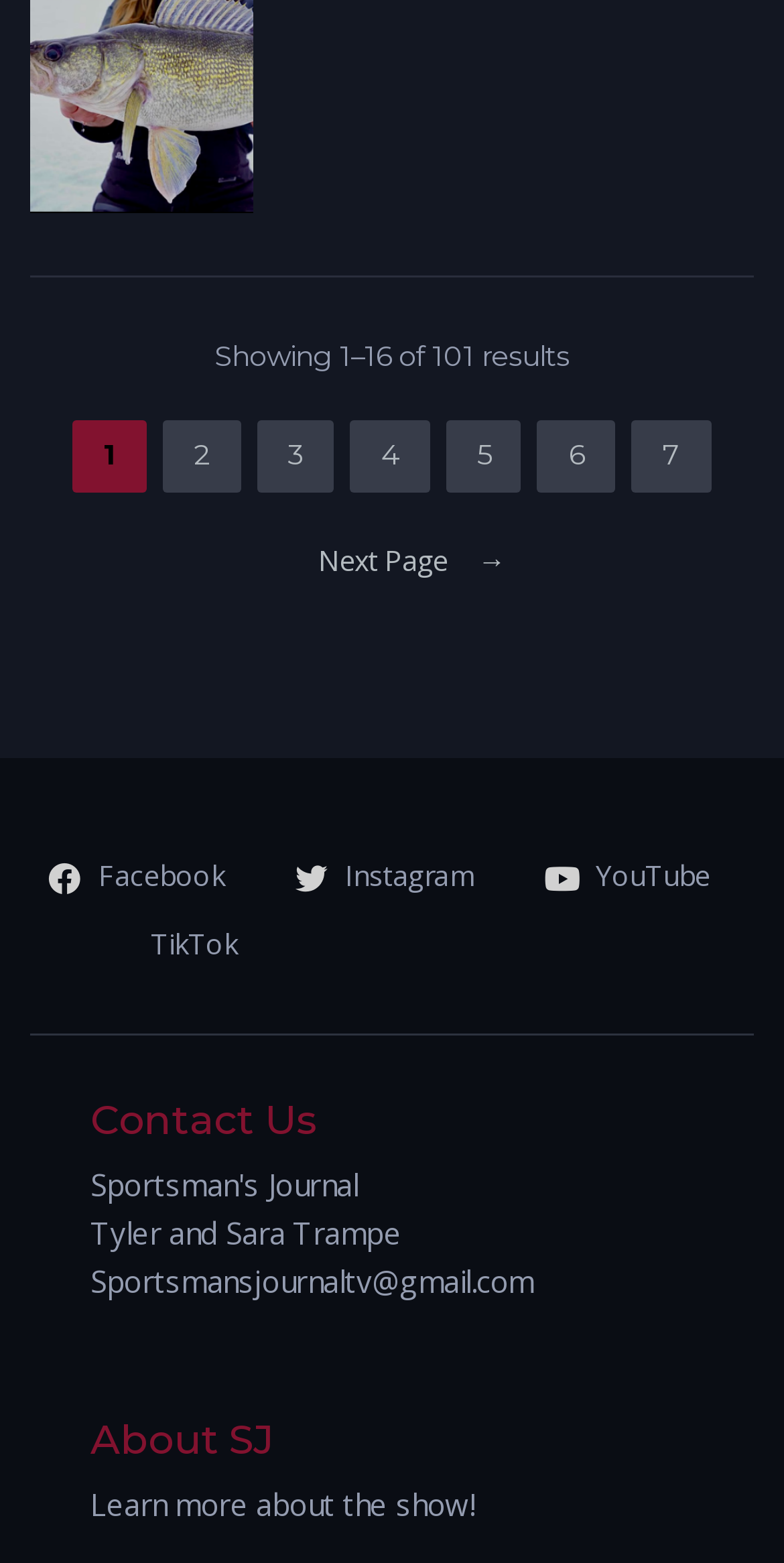Please provide the bounding box coordinates in the format (top-left x, top-left y, bottom-right x, bottom-right y). Remember, all values are floating point numbers between 0 and 1. What is the bounding box coordinate of the region described as: TikTok

[0.105, 0.584, 0.303, 0.627]